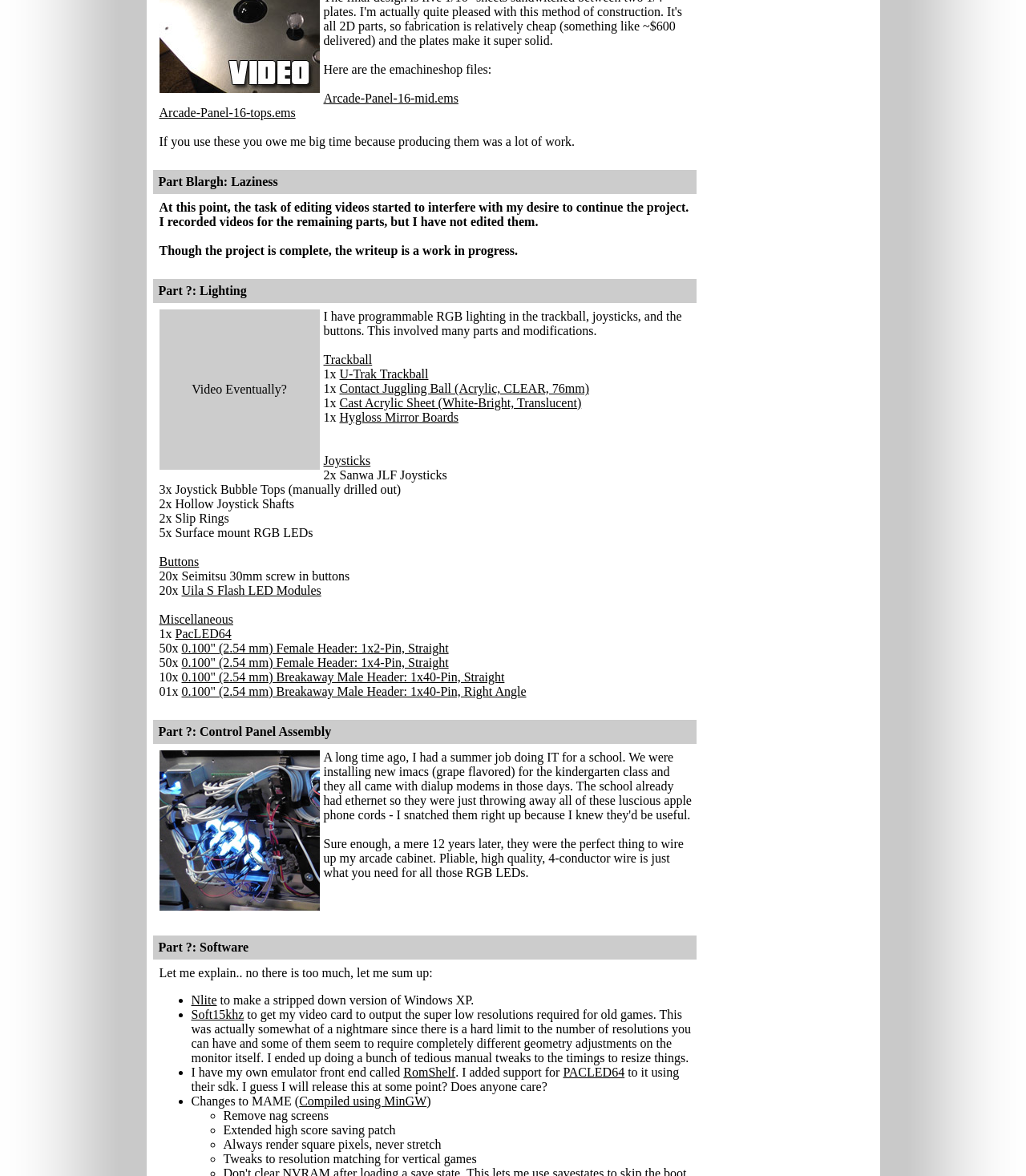Please identify the bounding box coordinates of the element's region that I should click in order to complete the following instruction: "Click the 'Soft15khz' link". The bounding box coordinates consist of four float numbers between 0 and 1, i.e., [left, top, right, bottom].

[0.186, 0.857, 0.238, 0.868]